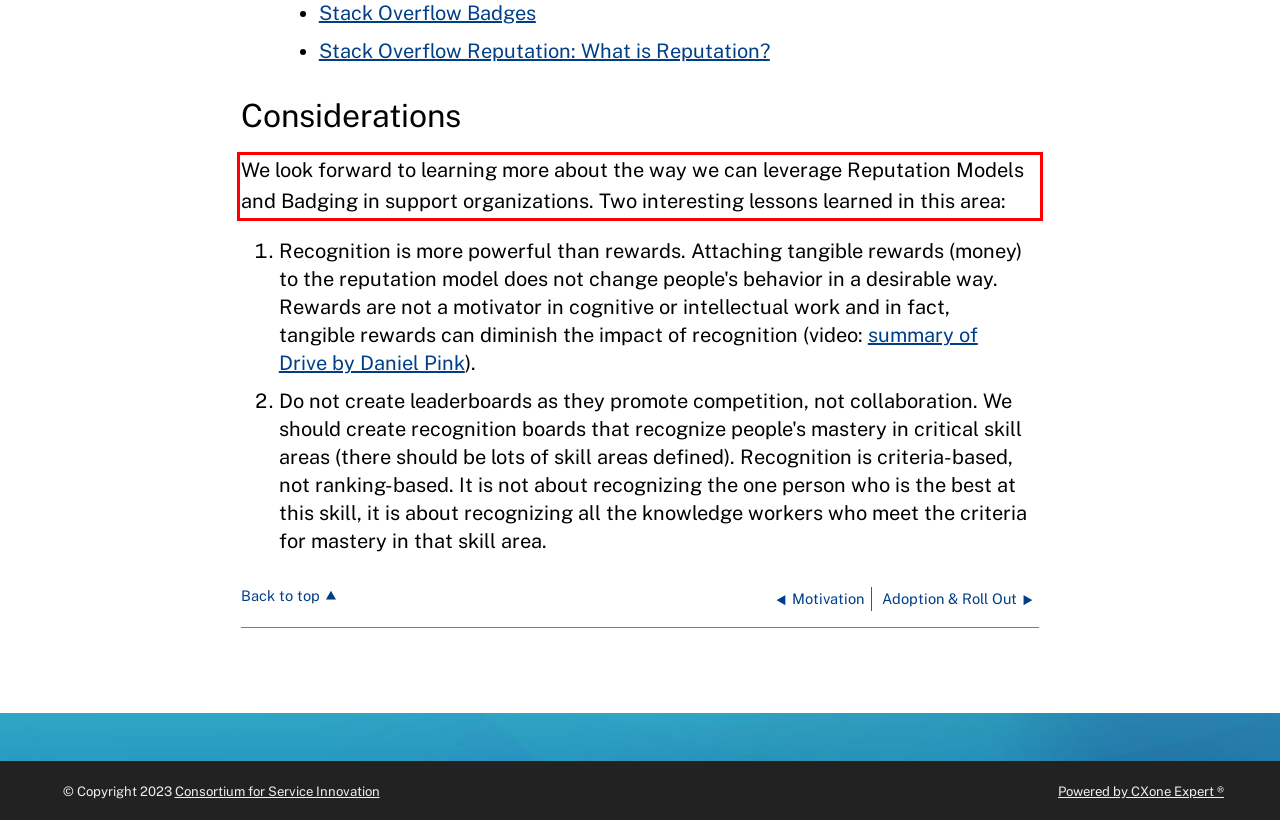You are presented with a webpage screenshot featuring a red bounding box. Perform OCR on the text inside the red bounding box and extract the content.

We look forward to learning more about the way we can leverage Reputation Models and Badging in support organizations. Two interesting lessons learned in this area: